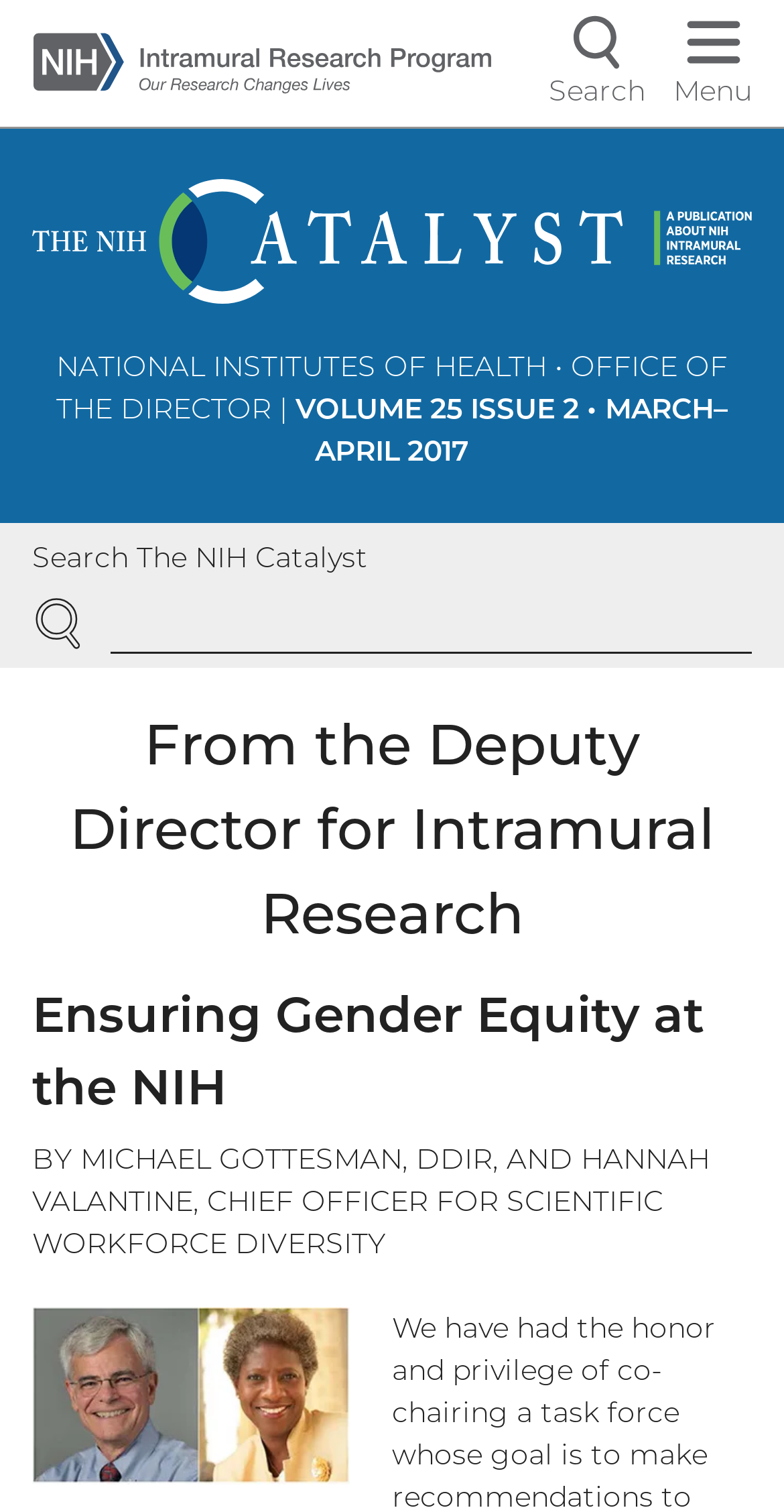Mark the bounding box of the element that matches the following description: "parent_node: SEARCH name="query"".

[0.14, 0.392, 0.959, 0.432]